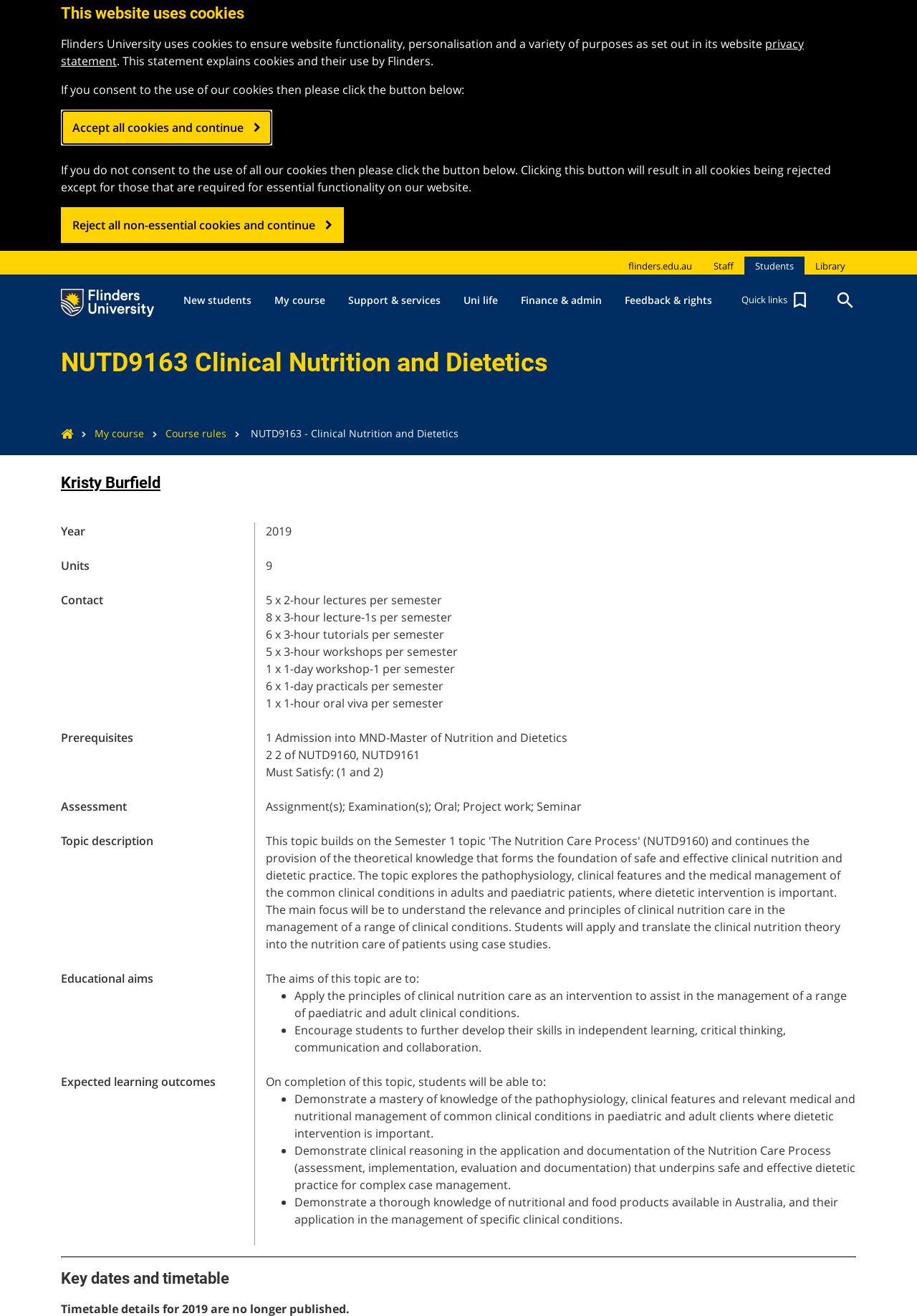Respond with a single word or phrase:
What is the format of the assessment for this course?

Assignment(s); Examination(s); Oral; Project work; Seminar